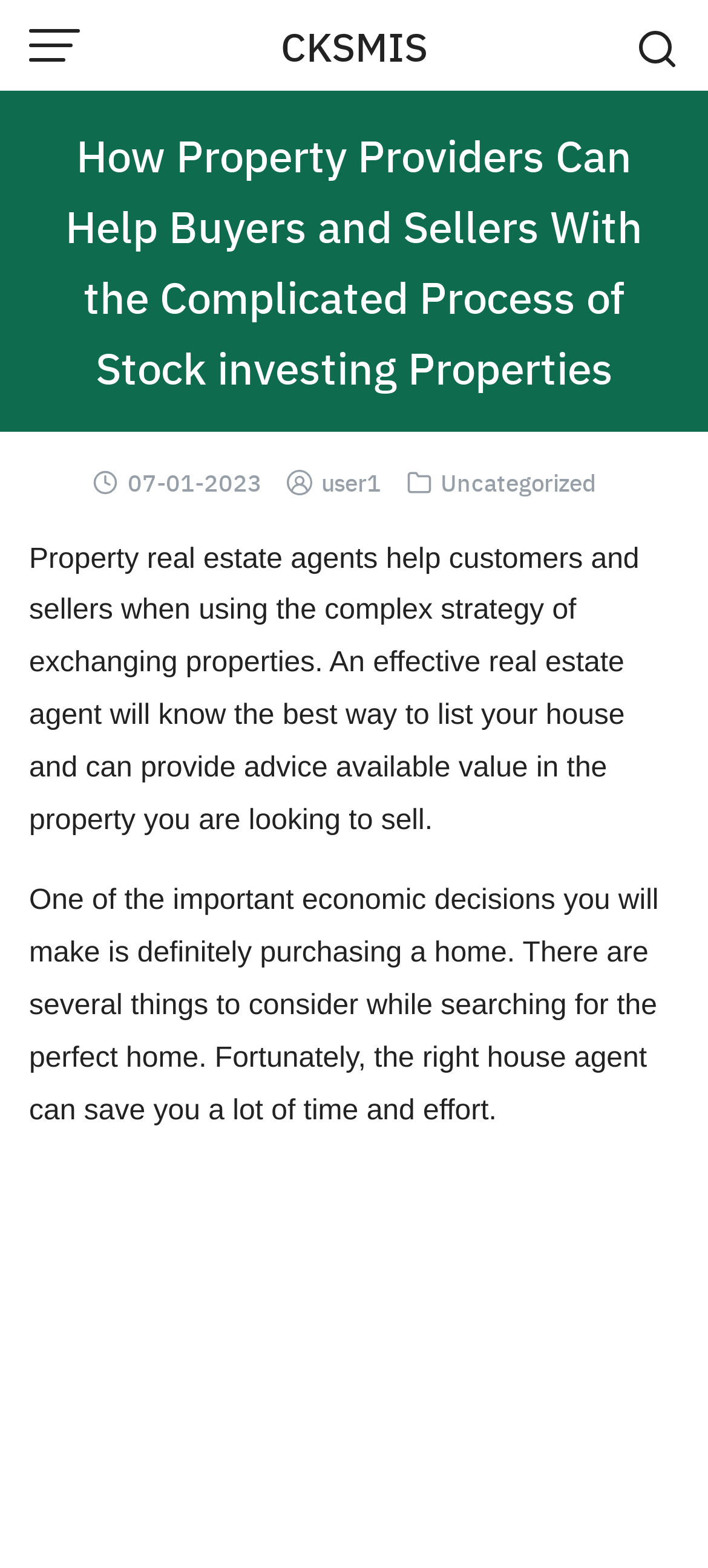Please determine the bounding box coordinates for the element that should be clicked to follow these instructions: "Search for something".

[0.104, 0.551, 0.896, 0.595]